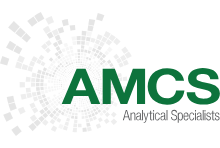What is the shape of the graphic surrounding the text?
Refer to the screenshot and respond with a concise word or phrase.

circular